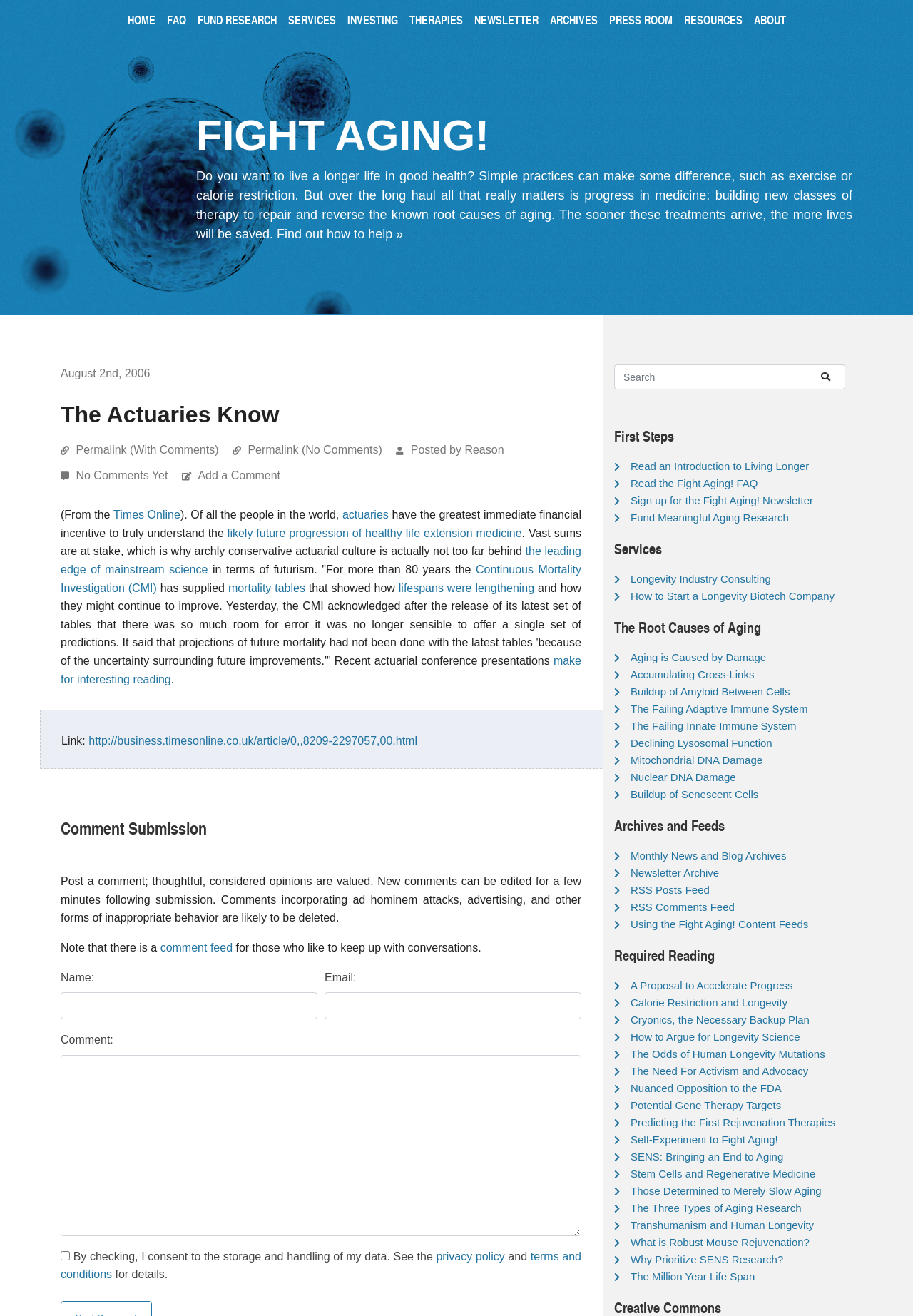Answer the question using only one word or a concise phrase: How many links are there in the top navigation bar?

9